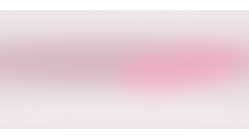Provide a thorough description of the image.

The image features the title "Queenslandmax-Is It Safe Or The Best Site For Streaming?" nestled within the context of an article discussing the safety and quality of the Queenslandmax streaming site. This title is part of a broader exploration into various streaming services and their reliability, making it a pertinent addition for readers looking for guidance on safe streaming options. The overall layout suggests this is a feature within a larger content piece that covers multiple streaming sites, each with its unique analysis.